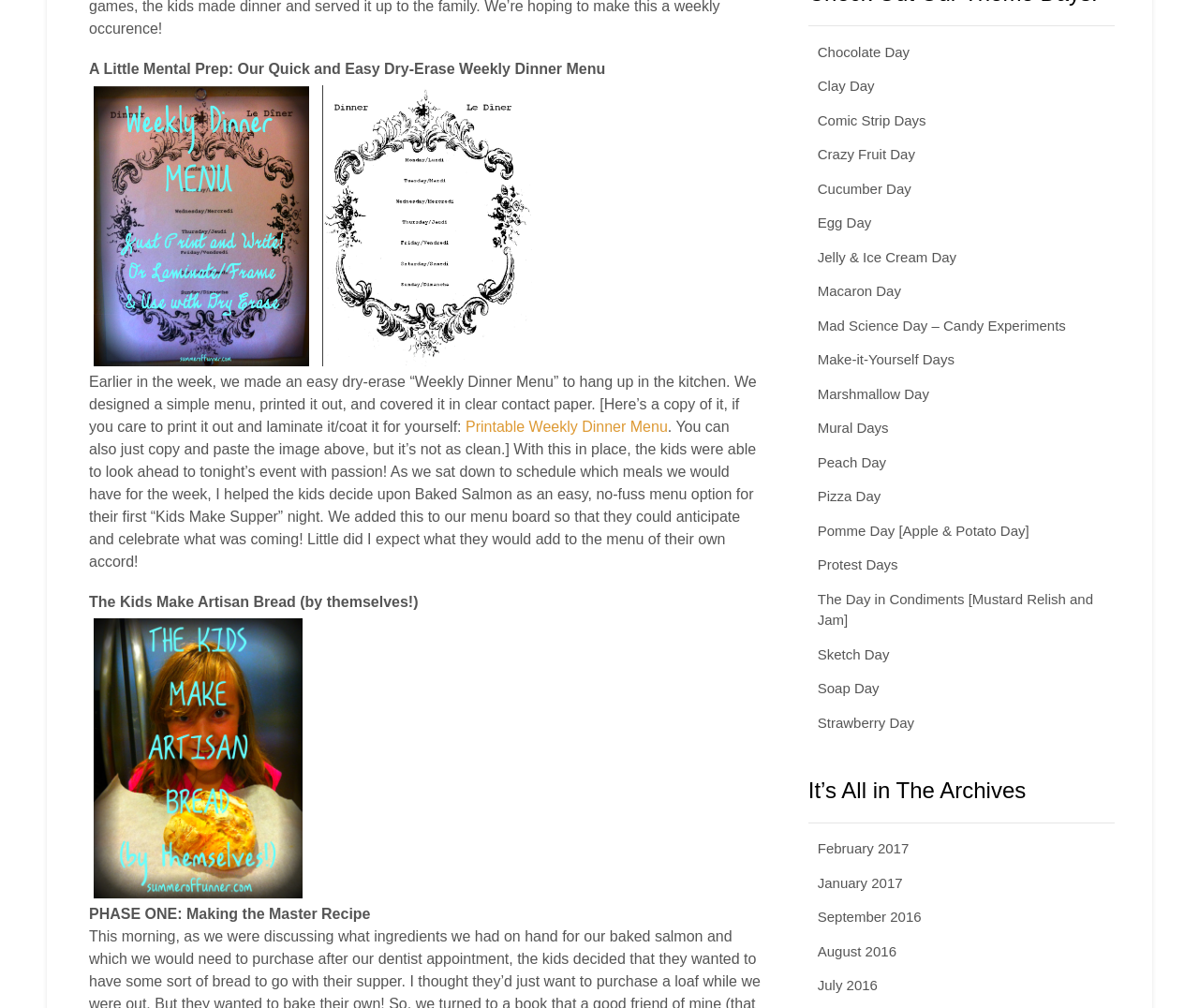Give a one-word or short phrase answer to the question: 
What is the name of the bread made by the kids?

Artisan Bread